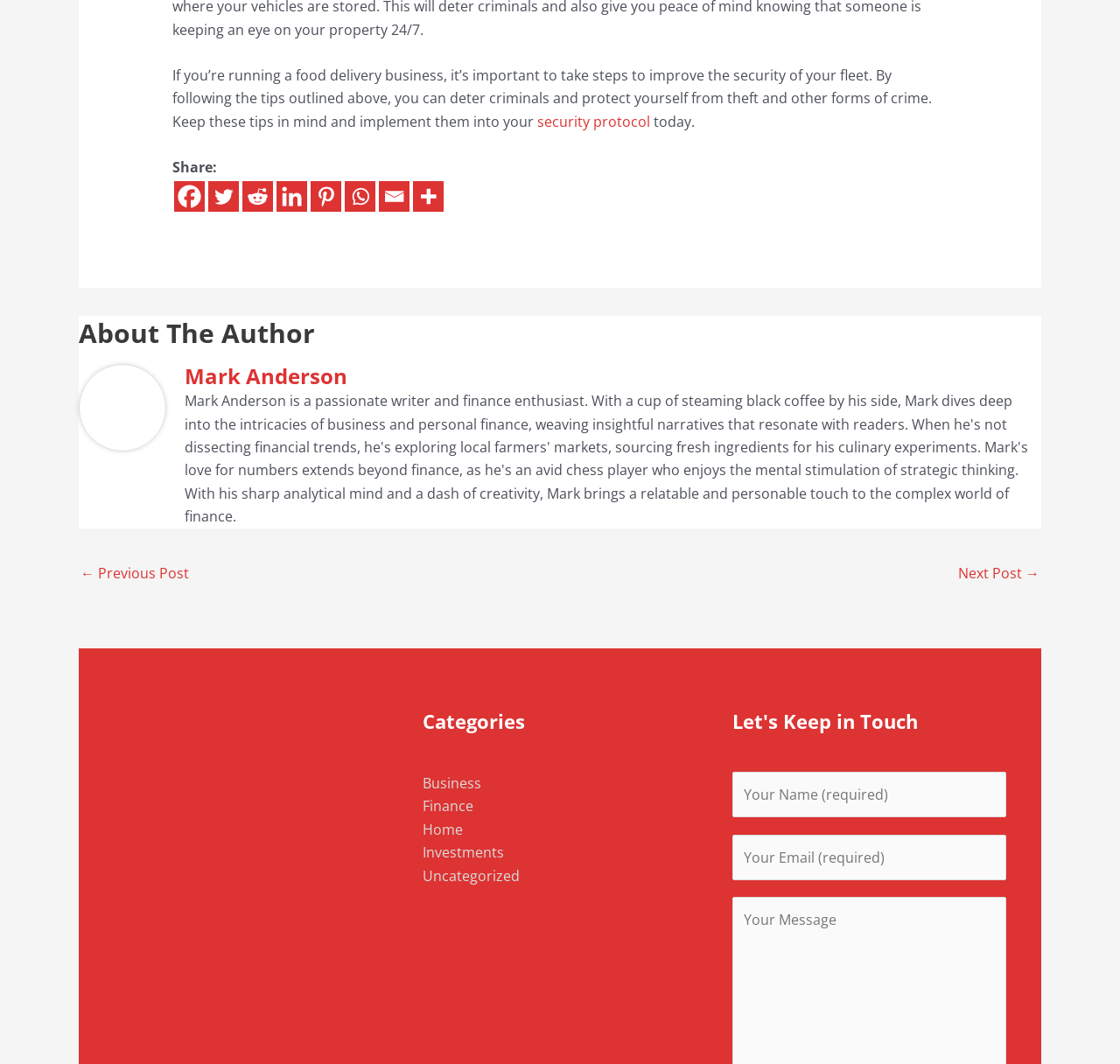What is the purpose of the textbox fields?
Please provide a comprehensive answer based on the contents of the image.

The purpose of the textbox fields can be inferred from their location and the surrounding text content, specifically the 'Let's Keep in Touch' heading, which suggests that the fields are for subscribing or contacting the author or website.